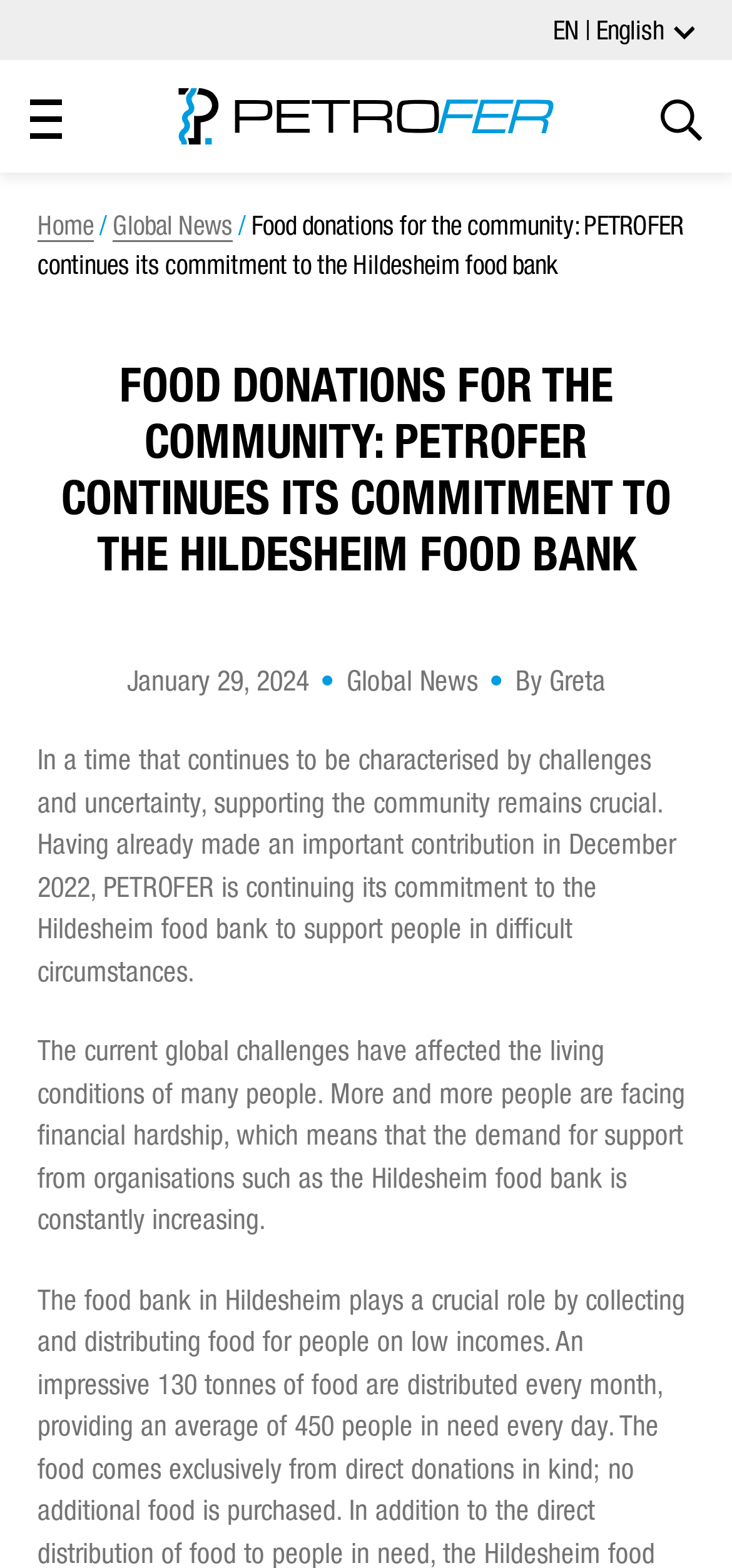What is the name of the company mentioned in the article?
Based on the screenshot, provide your answer in one word or phrase.

PETROFER